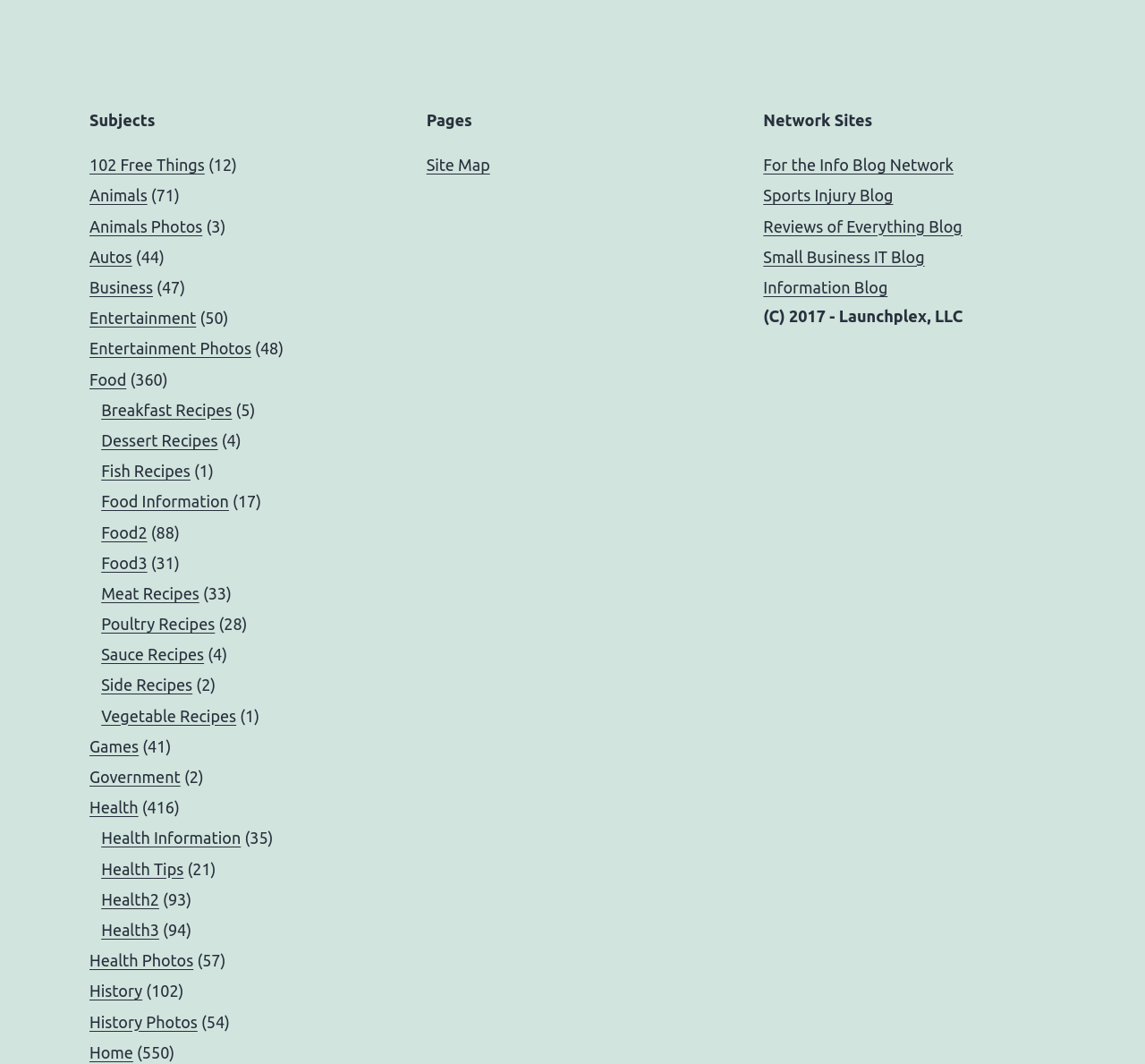Identify the bounding box coordinates of the clickable region required to complete the instruction: "Visit the home page". The coordinates should be given as four float numbers within the range of 0 and 1, i.e., [left, top, right, bottom].

None